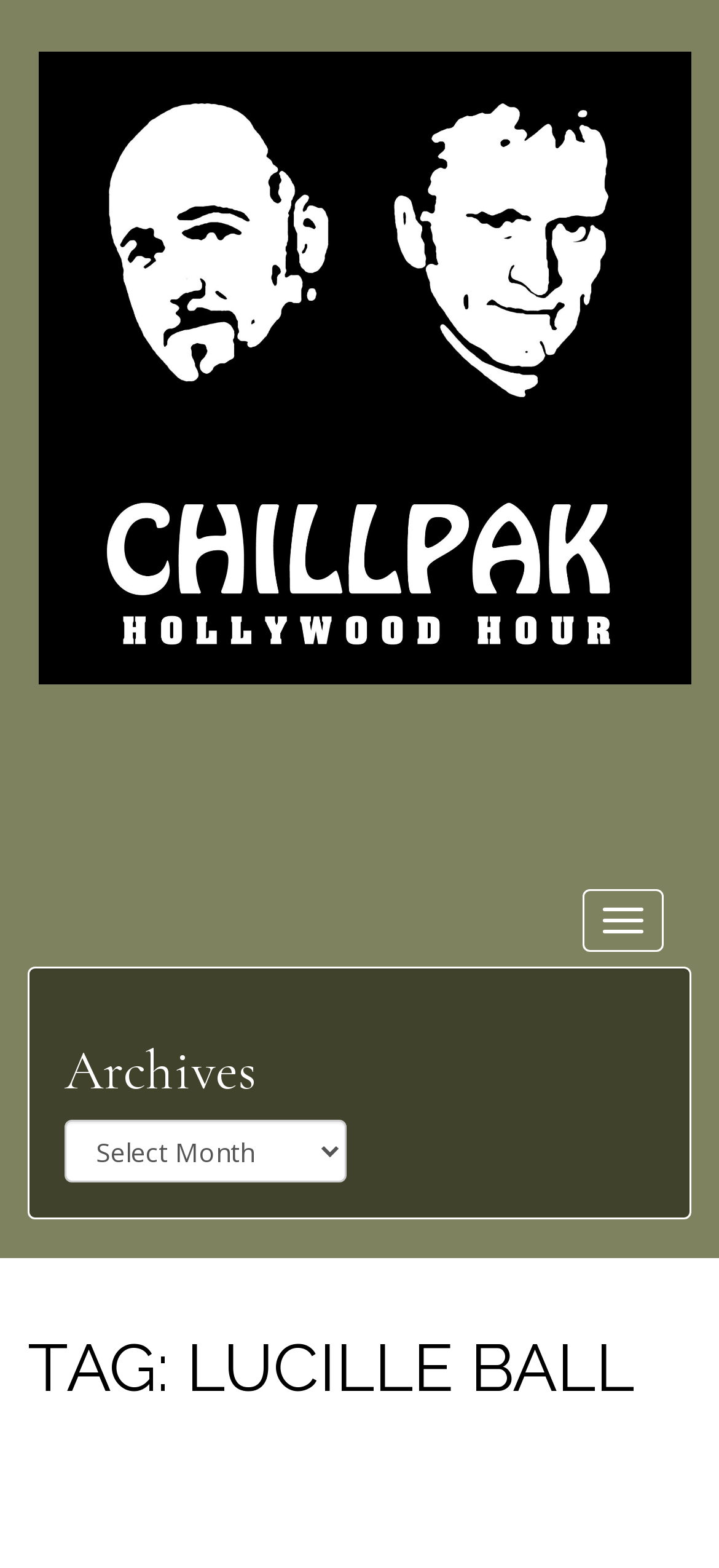How many navigation options are available?
Please answer the question as detailed as possible.

The webpage has a single button element with the label 'Toggle navigation', which suggests that there is only one navigation option available. This button may toggle the visibility of a navigation menu or provide access to additional navigation options.